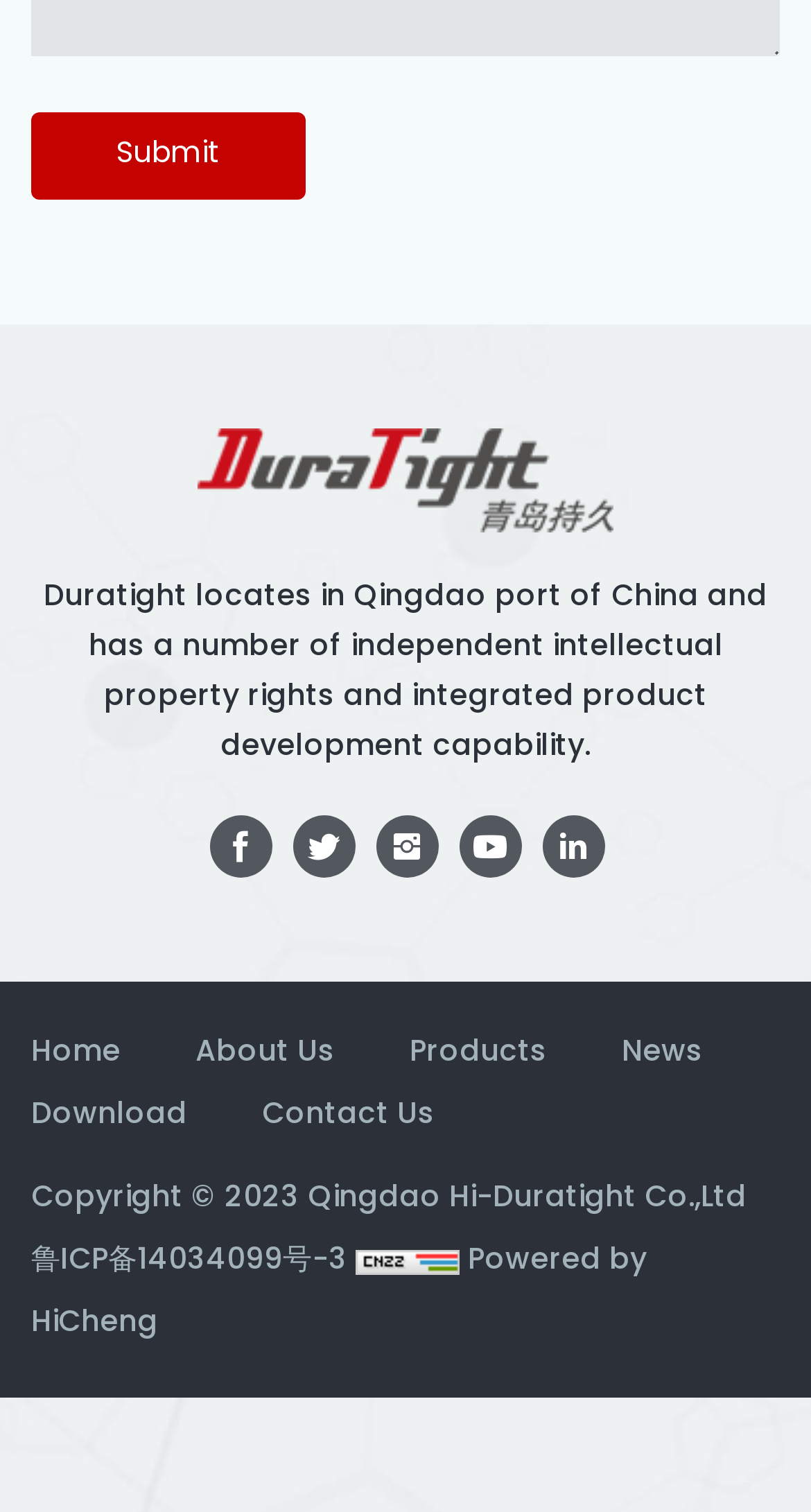Please identify the bounding box coordinates of the element that needs to be clicked to execute the following command: "Go to the 'WEDDING CATERING' page". Provide the bounding box using four float numbers between 0 and 1, formatted as [left, top, right, bottom].

None